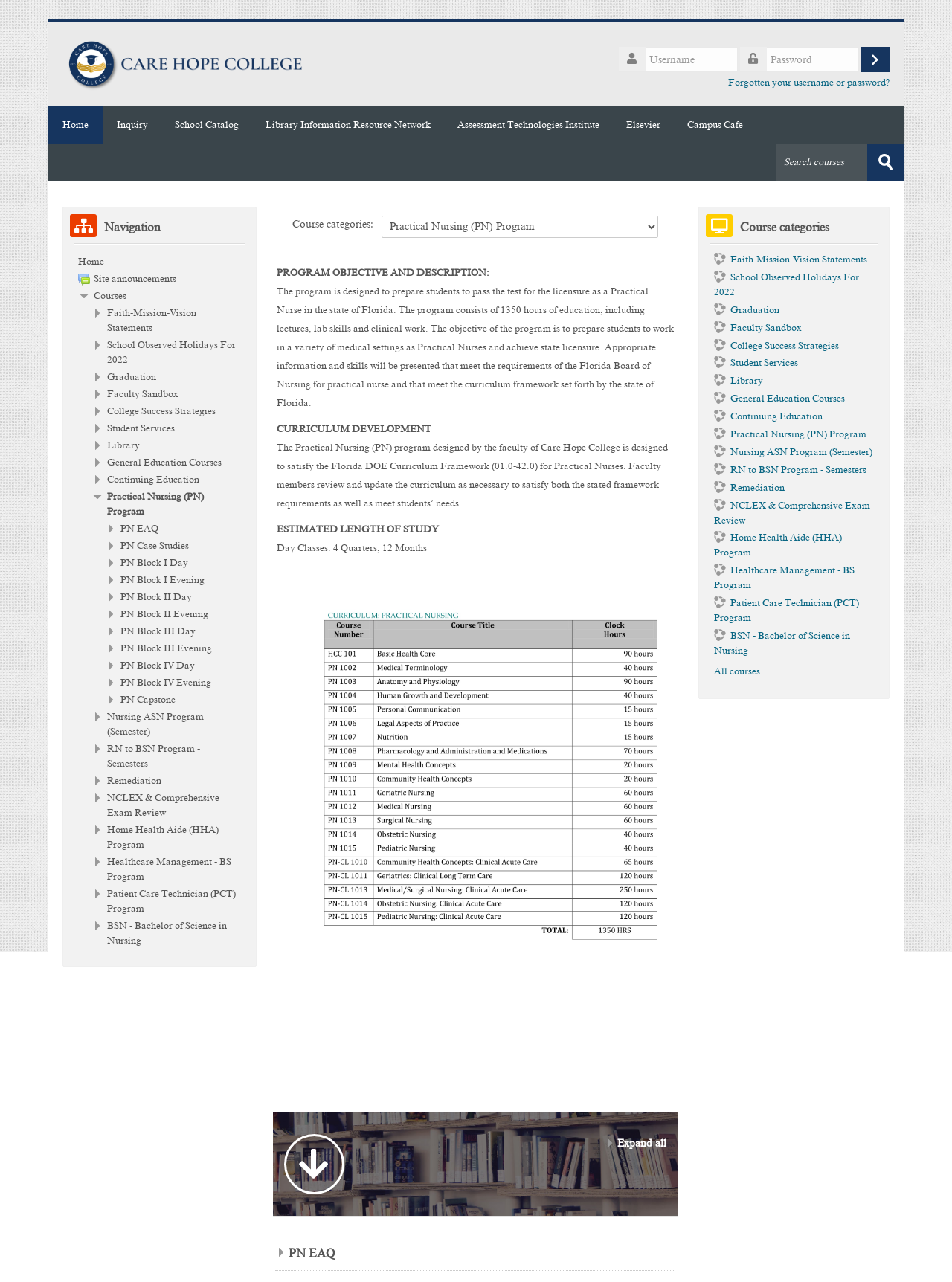Answer the following query with a single word or phrase:
What is the name of the program that is designed to satisfy the Florida DOE Curriculum Framework?

Practical Nursing (PN) program